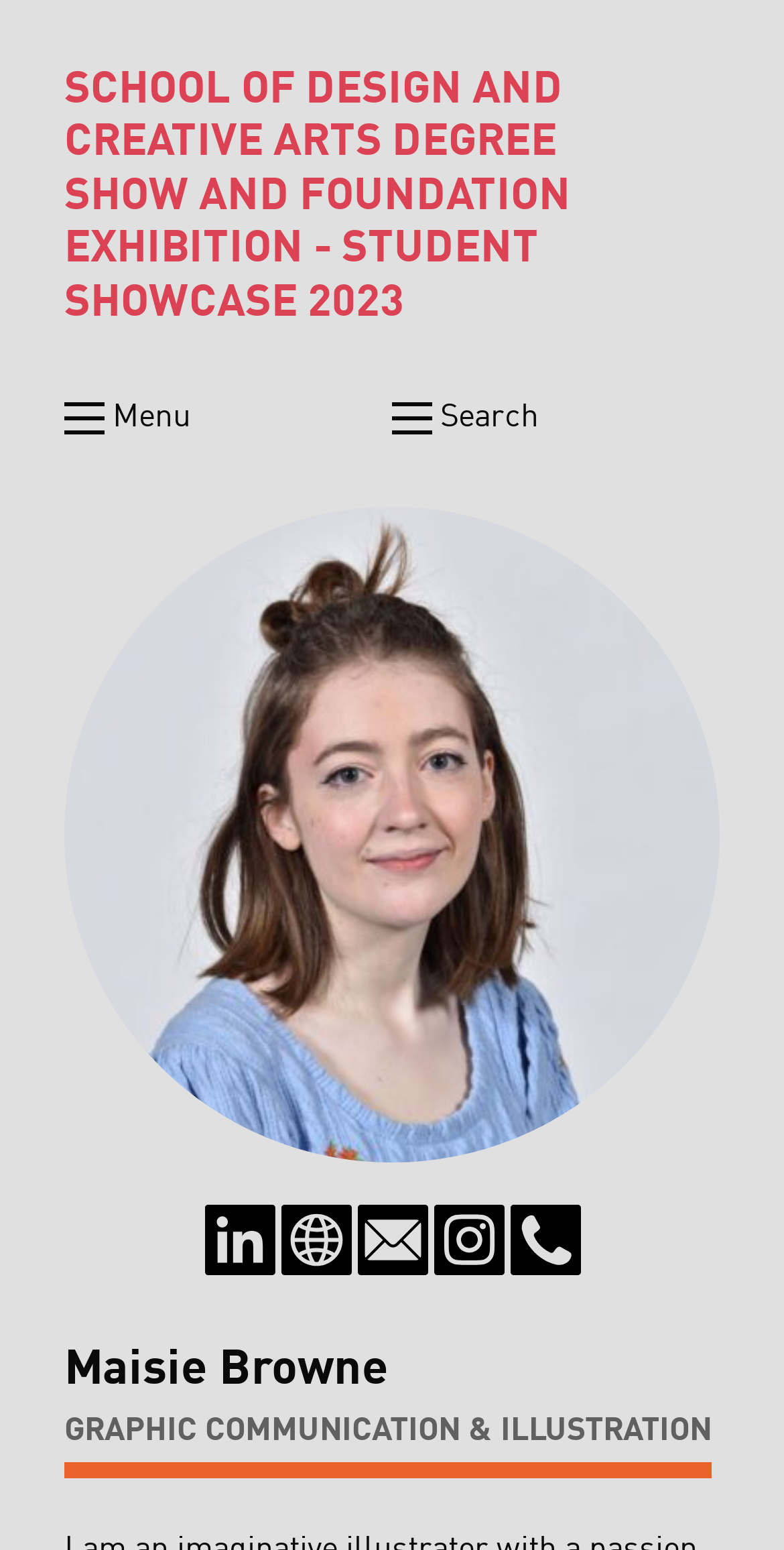Locate the coordinates of the bounding box for the clickable region that fulfills this instruction: "Visit Maisie Browne's website".

[0.358, 0.778, 0.447, 0.823]